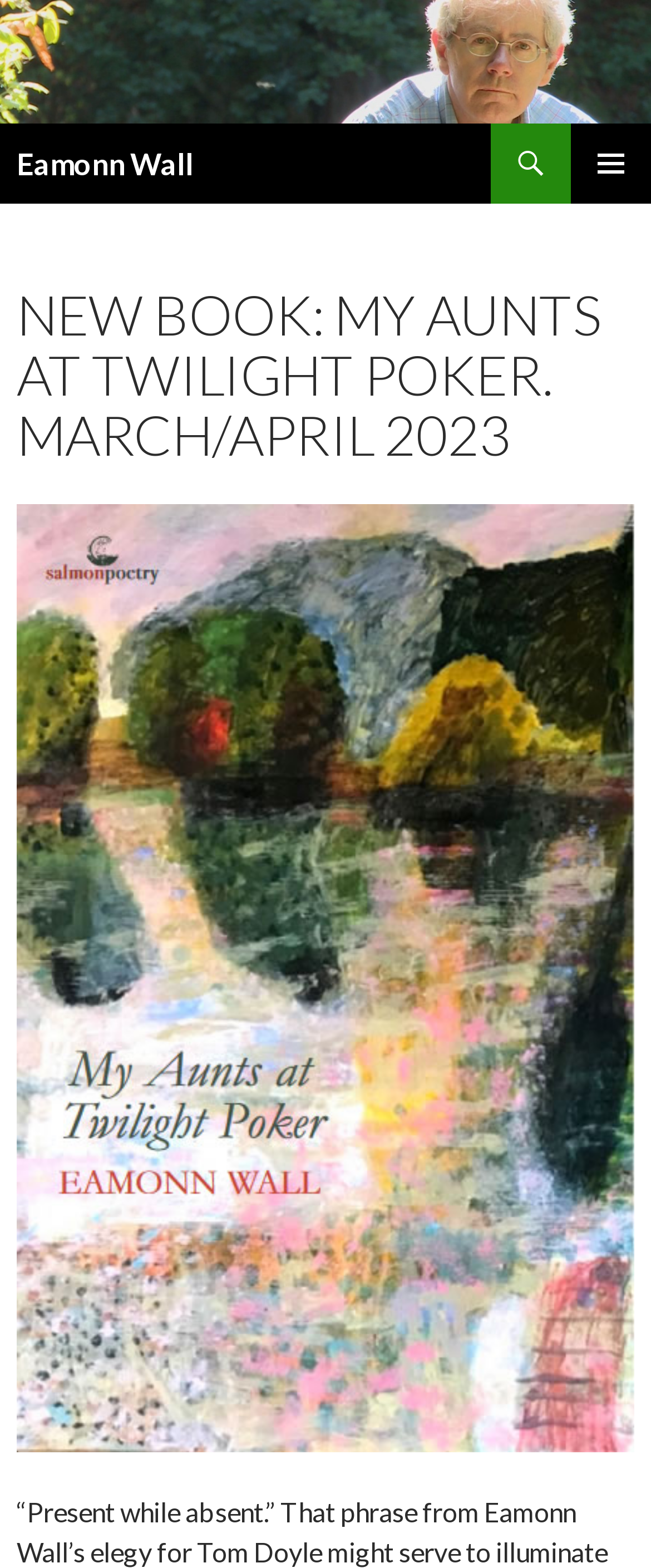How many books of poetry has Eamonn Wall written?
Based on the screenshot, respond with a single word or phrase.

Eight